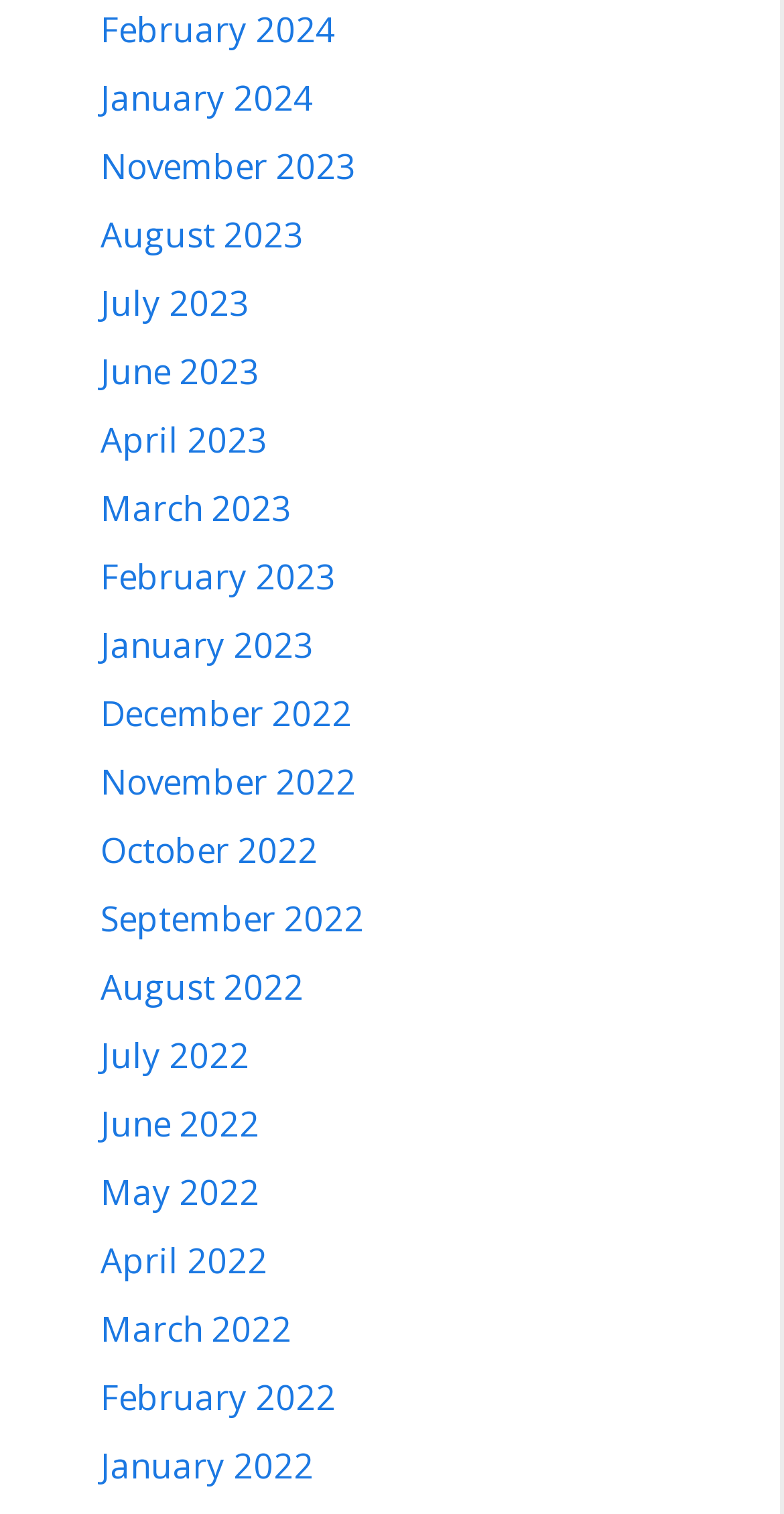Please identify the bounding box coordinates of the area that needs to be clicked to fulfill the following instruction: "view February 2024."

[0.128, 0.004, 0.428, 0.034]